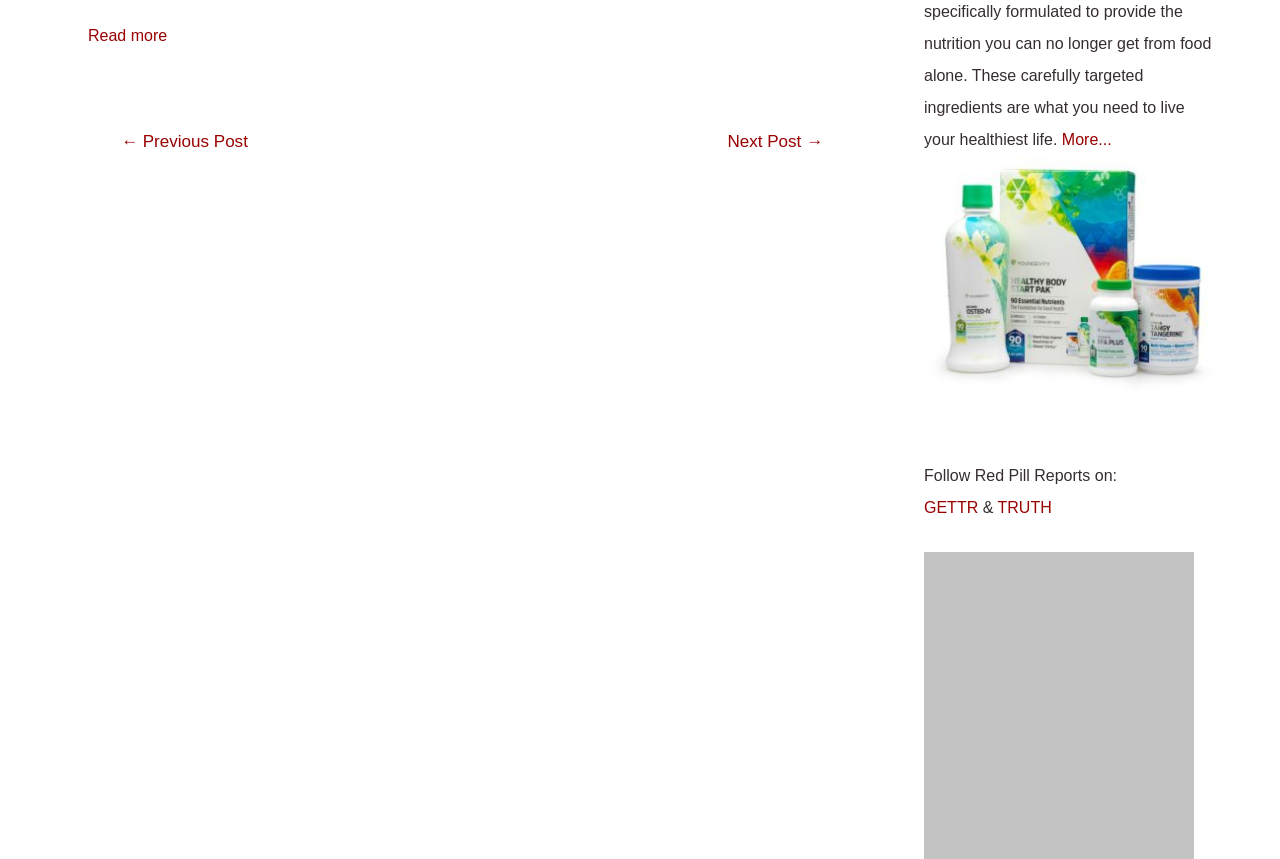How many links are there in the navigation section?
Could you answer the question with a detailed and thorough explanation?

The navigation section has three links: '← Previous Post', 'Next Post →', and 'Posts'. These links are located at the top of the page with bounding boxes of [0.074, 0.155, 0.214, 0.175], [0.548, 0.155, 0.663, 0.175], and [0.031, 0.113, 0.706, 0.18] respectively.